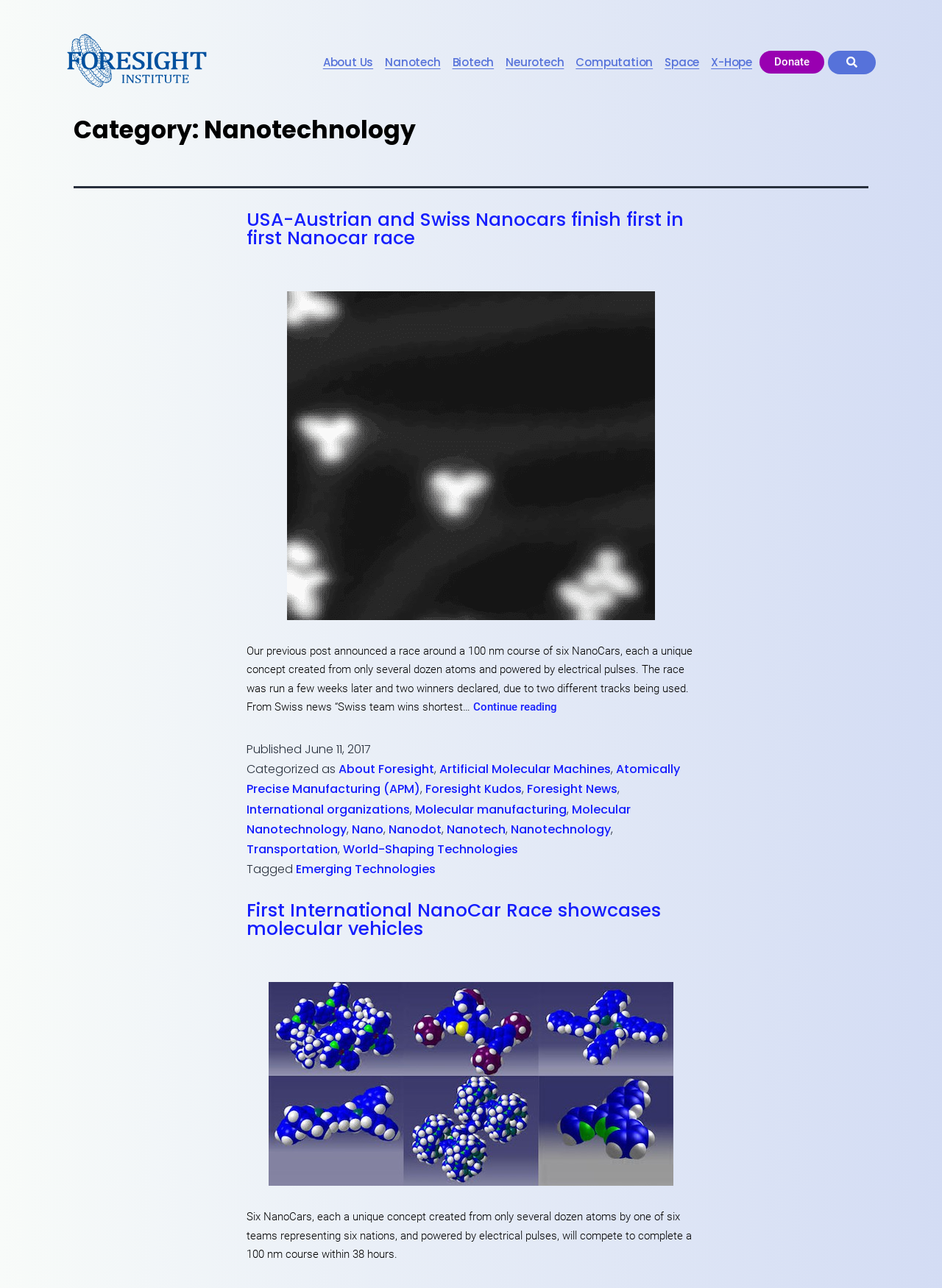Locate the bounding box coordinates of the element to click to perform the following action: 'Click the HOME link'. The coordinates should be given as four float values between 0 and 1, in the form of [left, top, right, bottom].

None